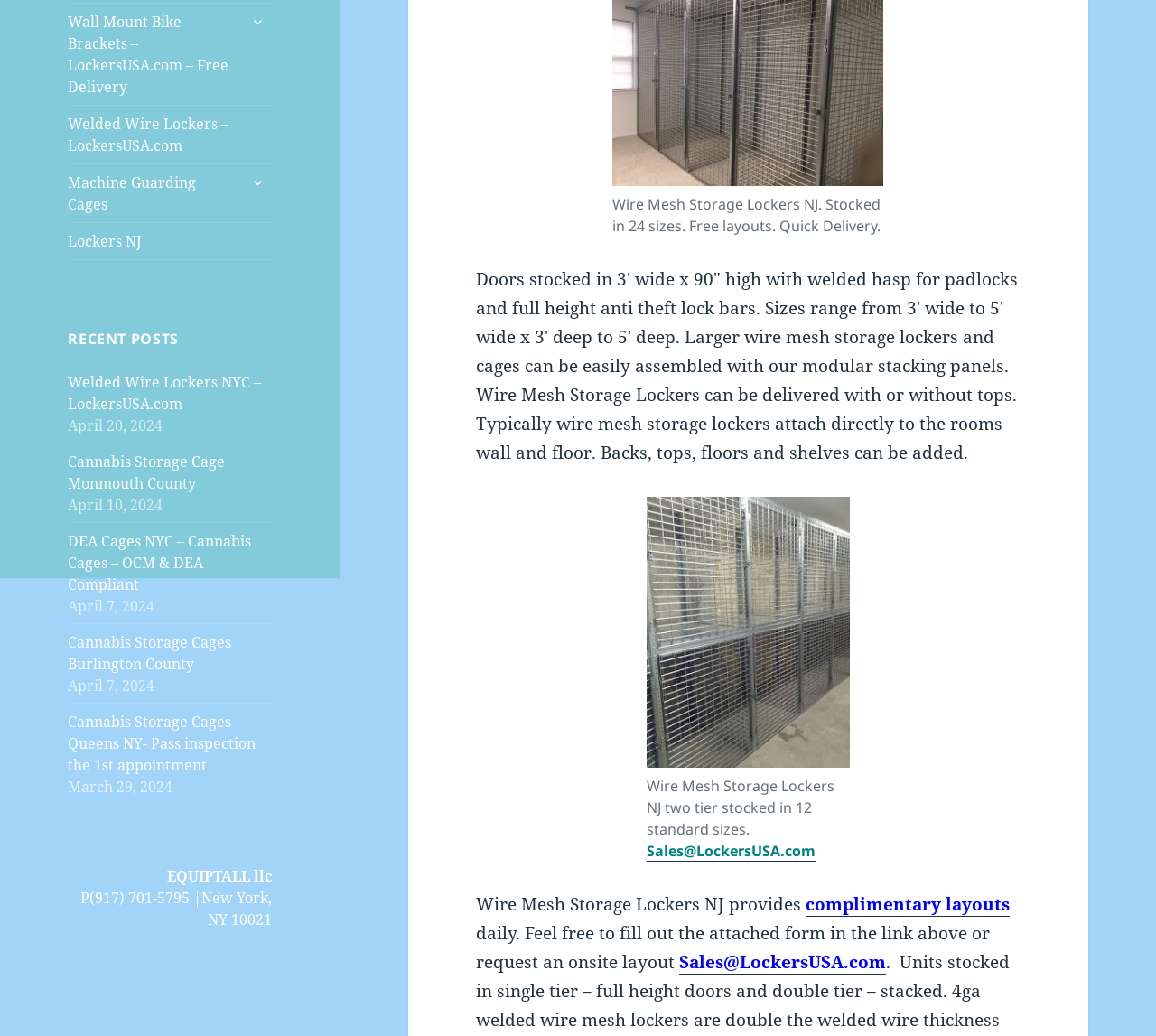Based on the element description "Sales@LockersUSA.com", predict the bounding box coordinates of the UI element.

[0.559, 0.812, 0.705, 0.832]